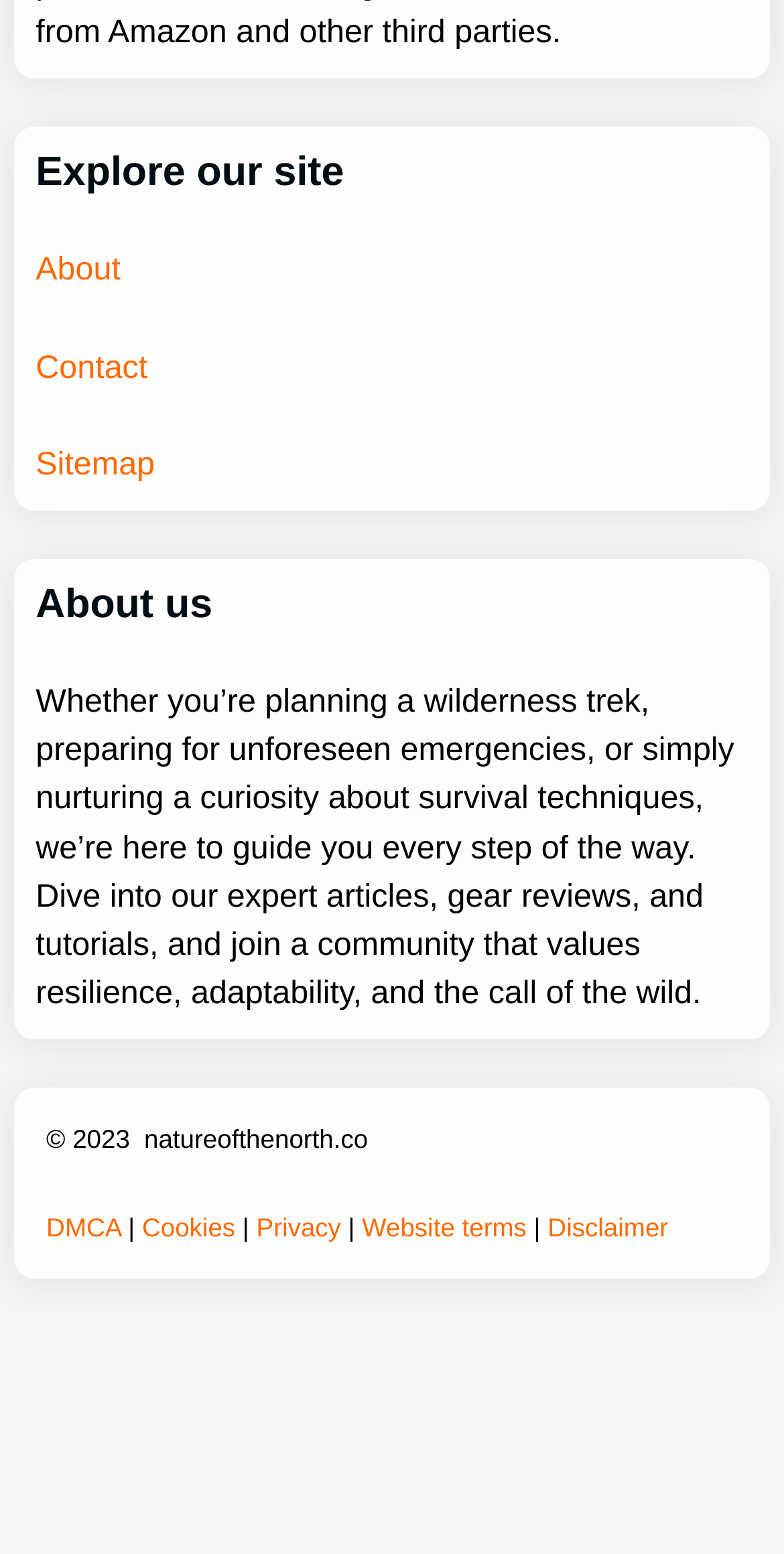Please find and report the bounding box coordinates of the element to click in order to perform the following action: "Click on About". The coordinates should be expressed as four float numbers between 0 and 1, in the format [left, top, right, bottom].

[0.046, 0.162, 0.154, 0.186]